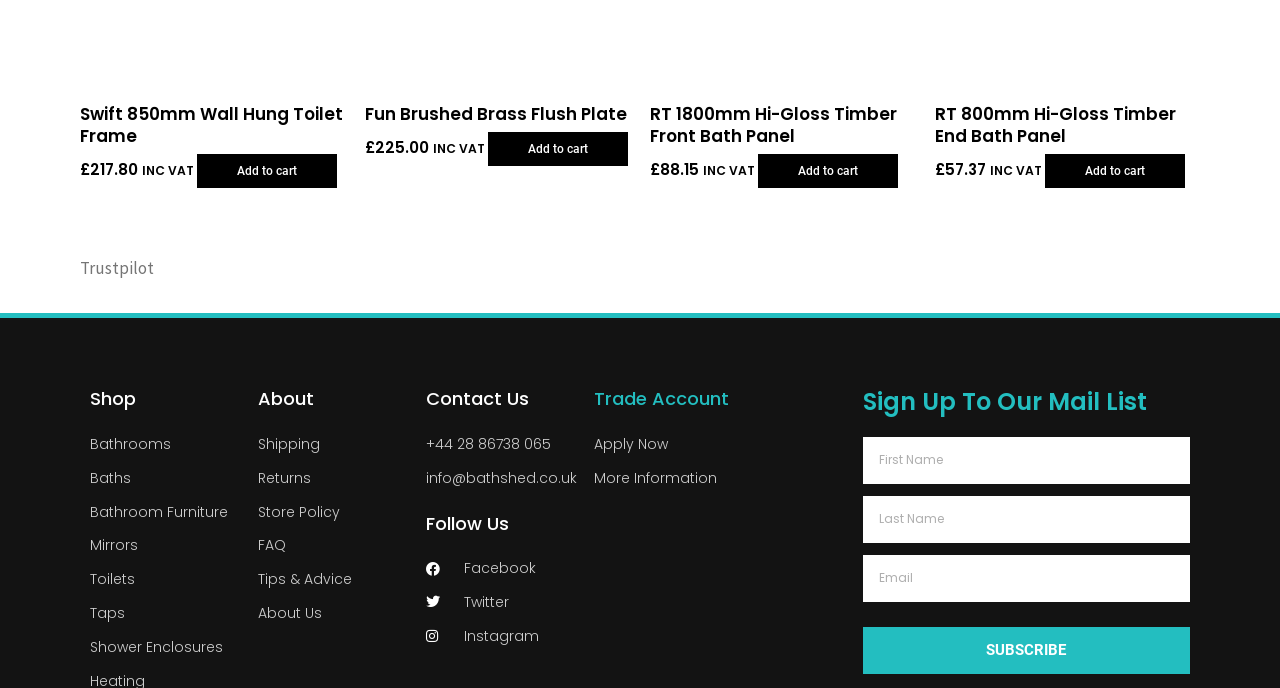Please specify the bounding box coordinates of the clickable region necessary for completing the following instruction: "View Fun Brushed Brass Flush Plate details". The coordinates must consist of four float numbers between 0 and 1, i.e., [left, top, right, bottom].

[0.285, 0.149, 0.492, 0.181]